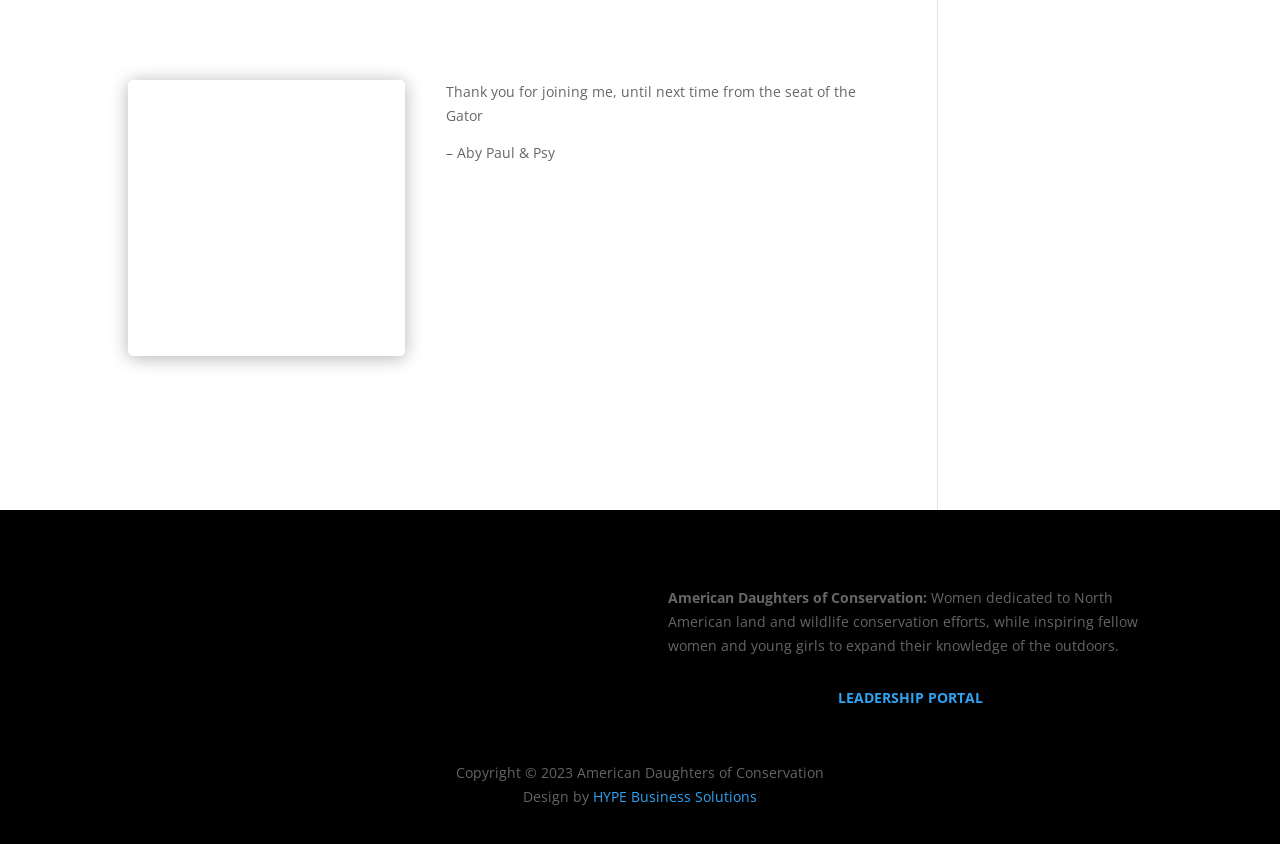Determine the bounding box coordinates in the format (top-left x, top-left y, bottom-right x, bottom-right y). Ensure all values are floating point numbers between 0 and 1. Identify the bounding box of the UI element described by: HYPE Business Solutions

[0.463, 0.932, 0.591, 0.955]